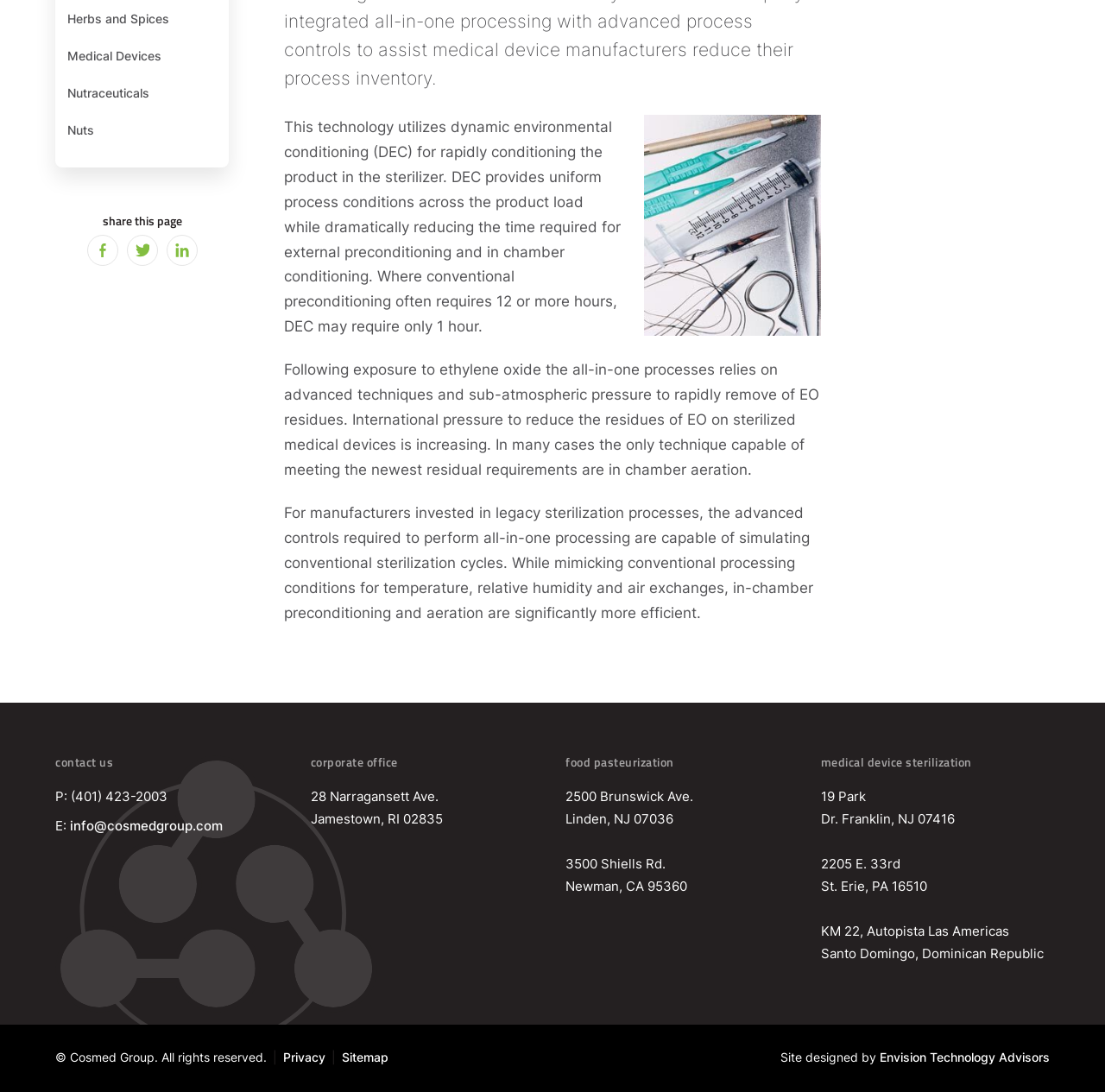From the given element description: "info@cosmedgroup.com", find the bounding box for the UI element. Provide the coordinates as four float numbers between 0 and 1, in the order [left, top, right, bottom].

[0.063, 0.748, 0.202, 0.763]